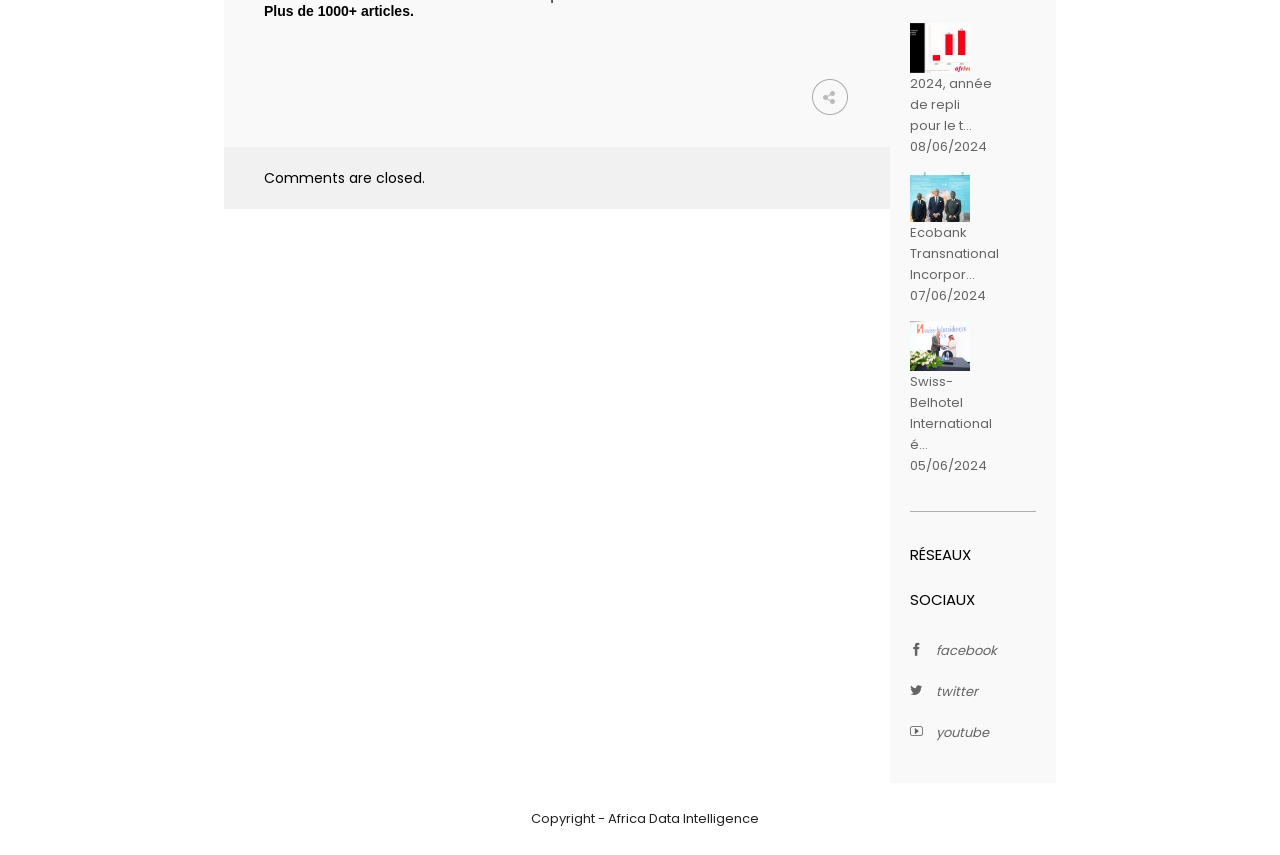Can you provide the bounding box coordinates for the element that should be clicked to implement the instruction: "Follow Africa Data Intelligence on Facebook"?

[0.711, 0.75, 0.779, 0.772]